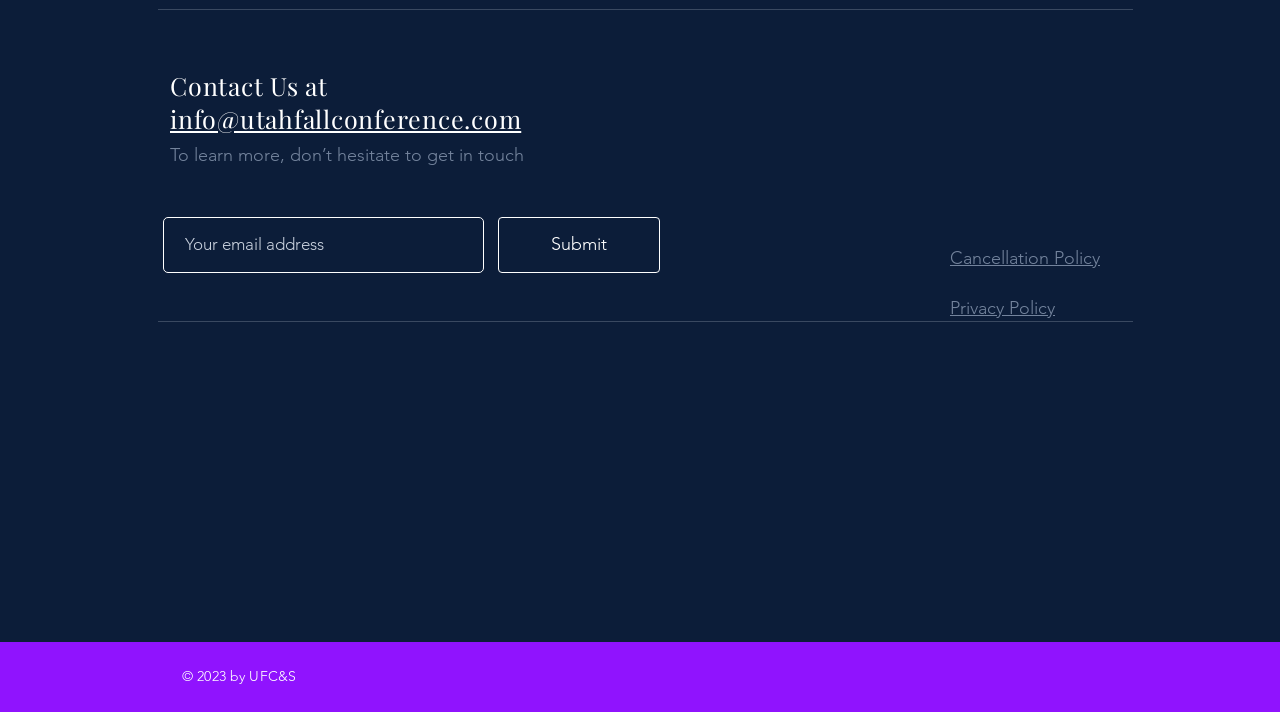Please determine the bounding box coordinates for the element with the description: "Submit".

[0.389, 0.304, 0.516, 0.383]